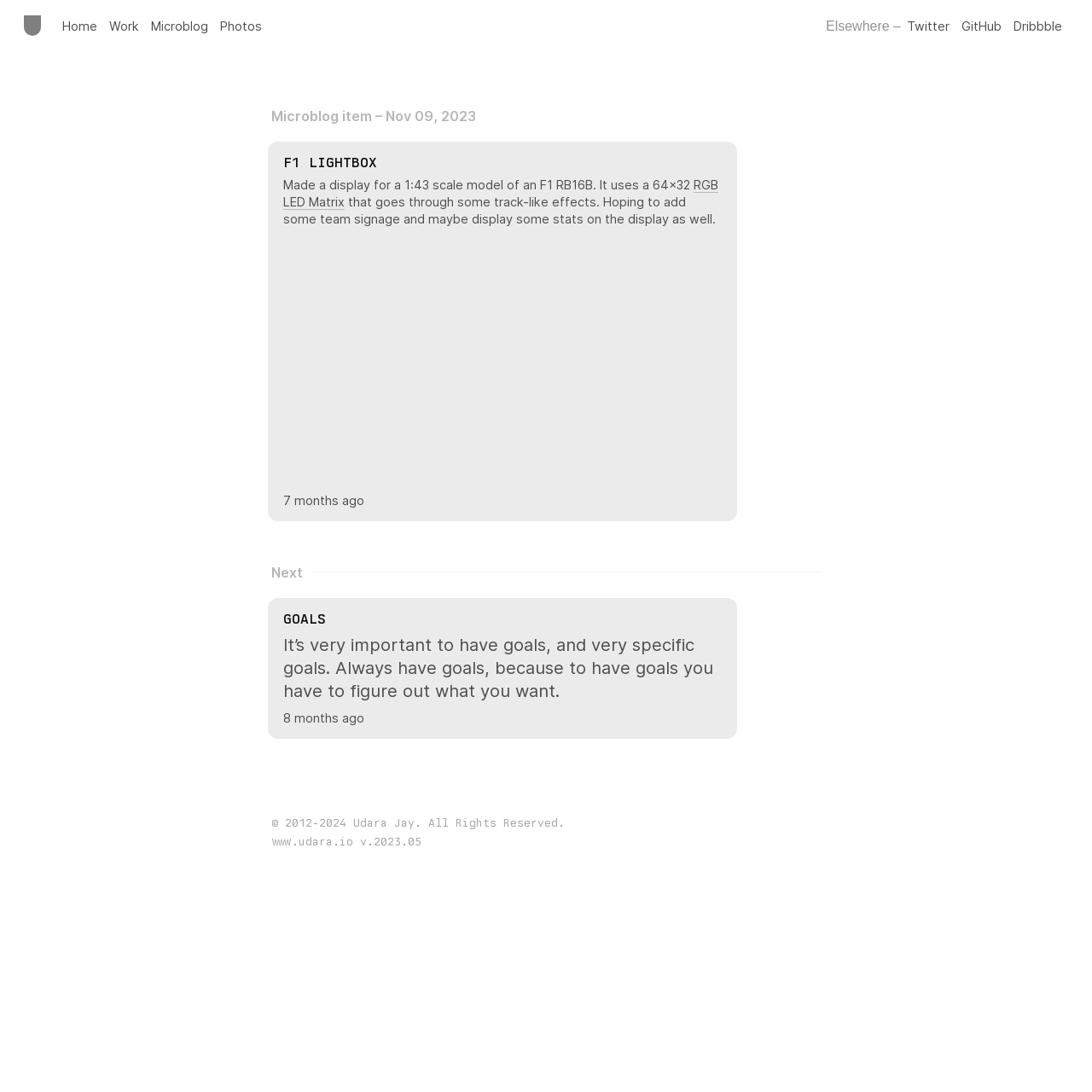Please identify the bounding box coordinates of the element's region that I should click in order to complete the following instruction: "check microblog". The bounding box coordinates consist of four float numbers between 0 and 1, i.e., [left, top, right, bottom].

[0.132, 0.013, 0.197, 0.035]